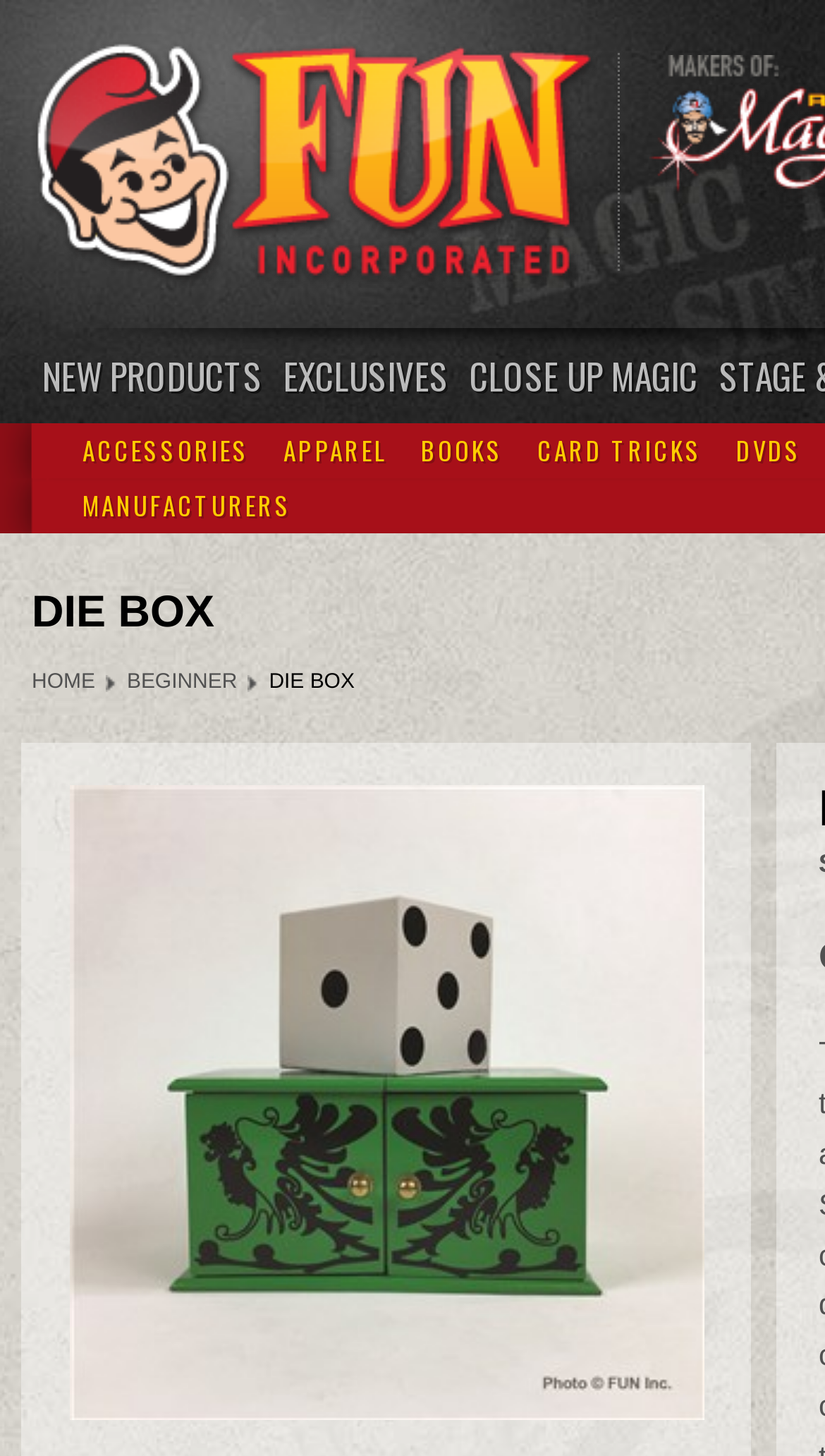Identify the bounding box coordinates for the element that needs to be clicked to fulfill this instruction: "explore close up magic". Provide the coordinates in the format of four float numbers between 0 and 1: [left, top, right, bottom].

[0.556, 0.225, 0.859, 0.291]